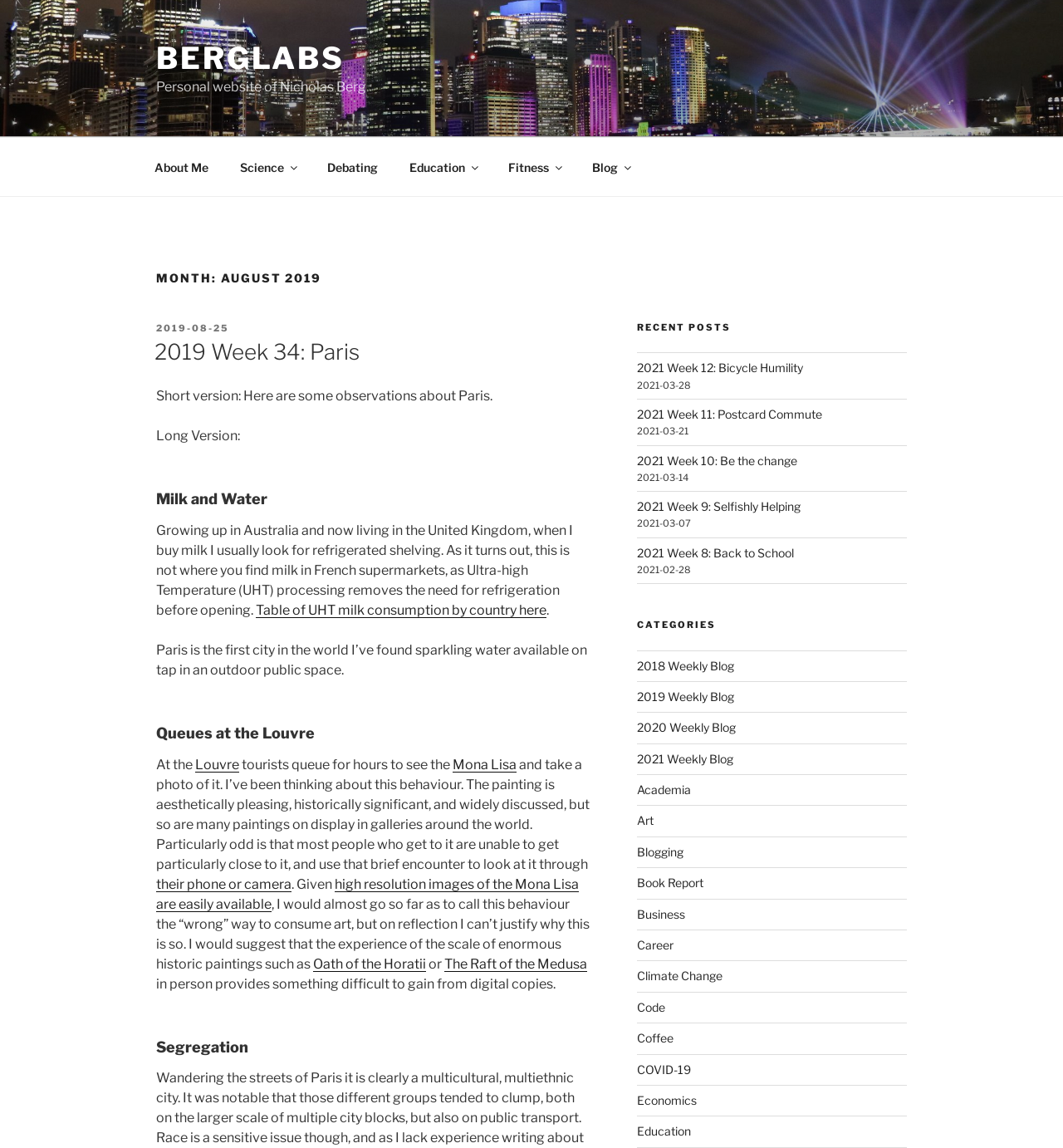Please find the bounding box coordinates of the element that must be clicked to perform the given instruction: "Send a message through WhatsApp". The coordinates should be four float numbers from 0 to 1, i.e., [left, top, right, bottom].

None